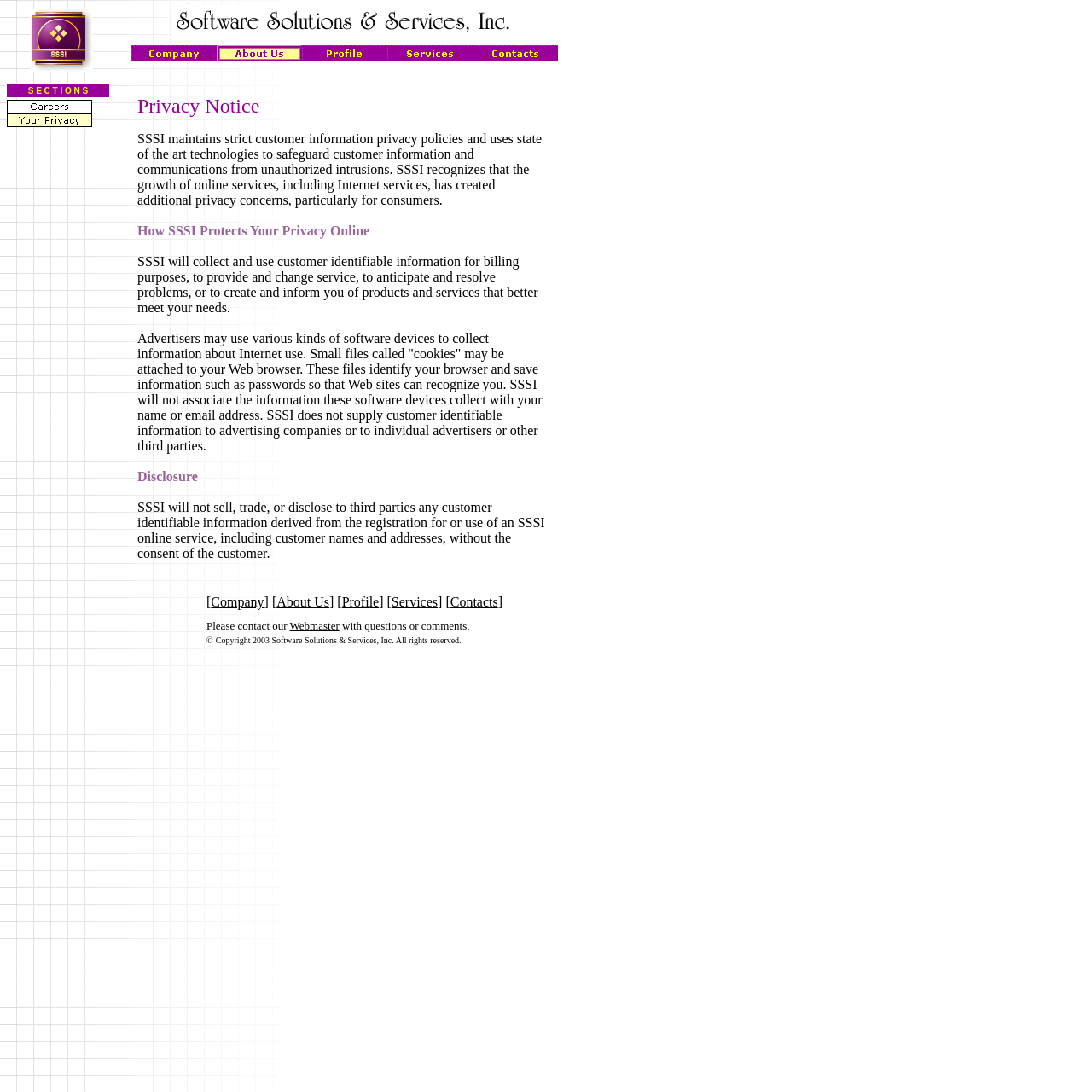What is the company's policy on customer information?
Please provide an in-depth and detailed response to the question.

Based on the webpage, the company, SSSI, maintains strict customer information privacy policies and uses state-of-the-art technologies to safeguard customer information and communications from unauthorized intrusions.